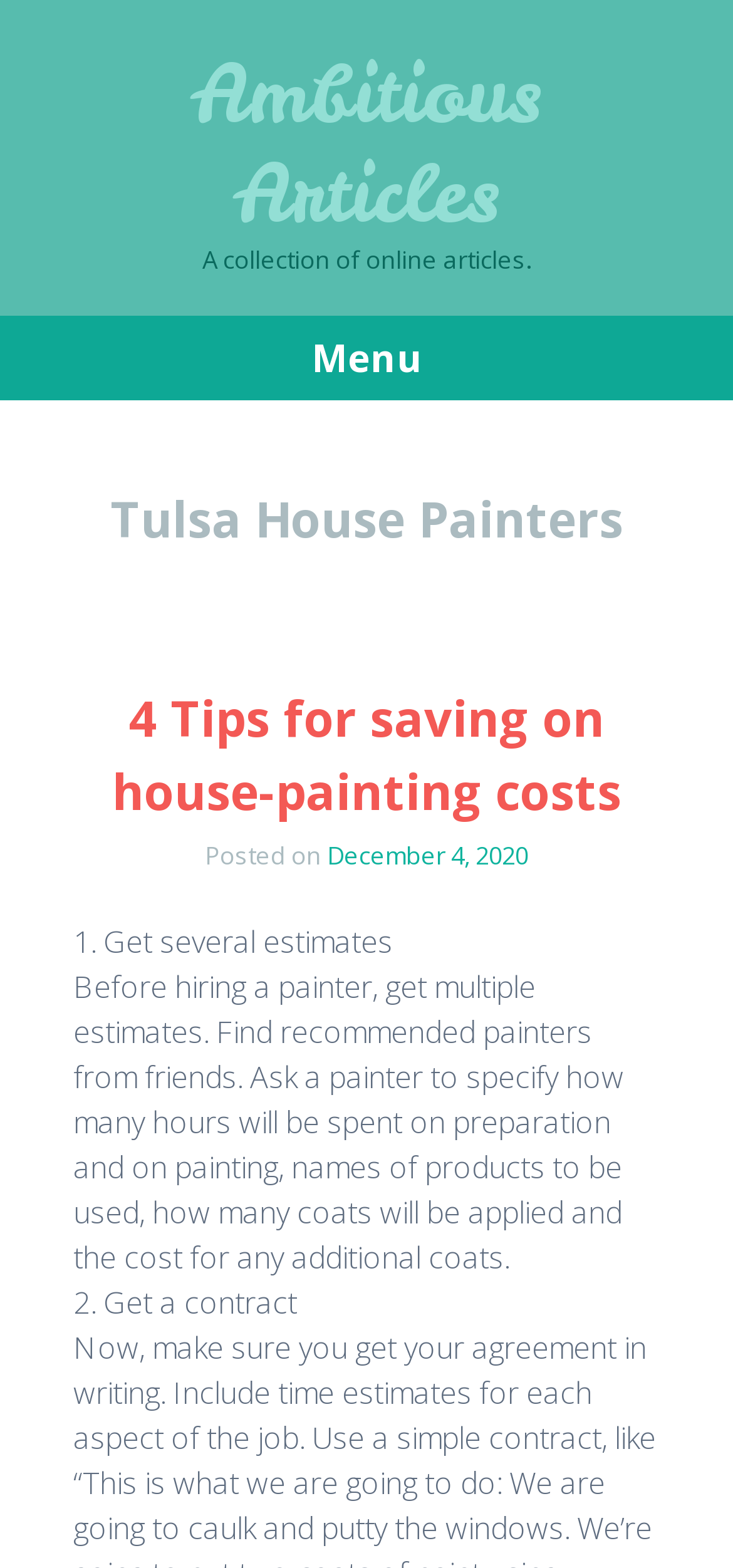Create a detailed summary of the webpage's content and design.

The webpage is about Tulsa House Painters and Ambitious Articles. At the top, there is a heading "Ambitious Articles" with a link to the same title. Below it, there is a brief description "A collection of online articles." 

To the right of the description, there is a menu heading. Within the menu, there is a header "Tulsa House Painters" followed by another header "4 Tips for saving on house-painting costs" with a link to the same title. 

Below the header, there is a paragraph of text "Posted on December 4, 2020" with a link to the date. The main content of the webpage starts with a tip "1. Get several estimates" followed by a detailed explanation of the tip. The explanation is a long paragraph that provides guidance on how to get multiple estimates from painters. 

Further down, there is another tip "2. Get a contract" with a detailed explanation of the importance of having a contract with a painter. The webpage appears to be an article or blog post providing tips and advice on house painting costs.